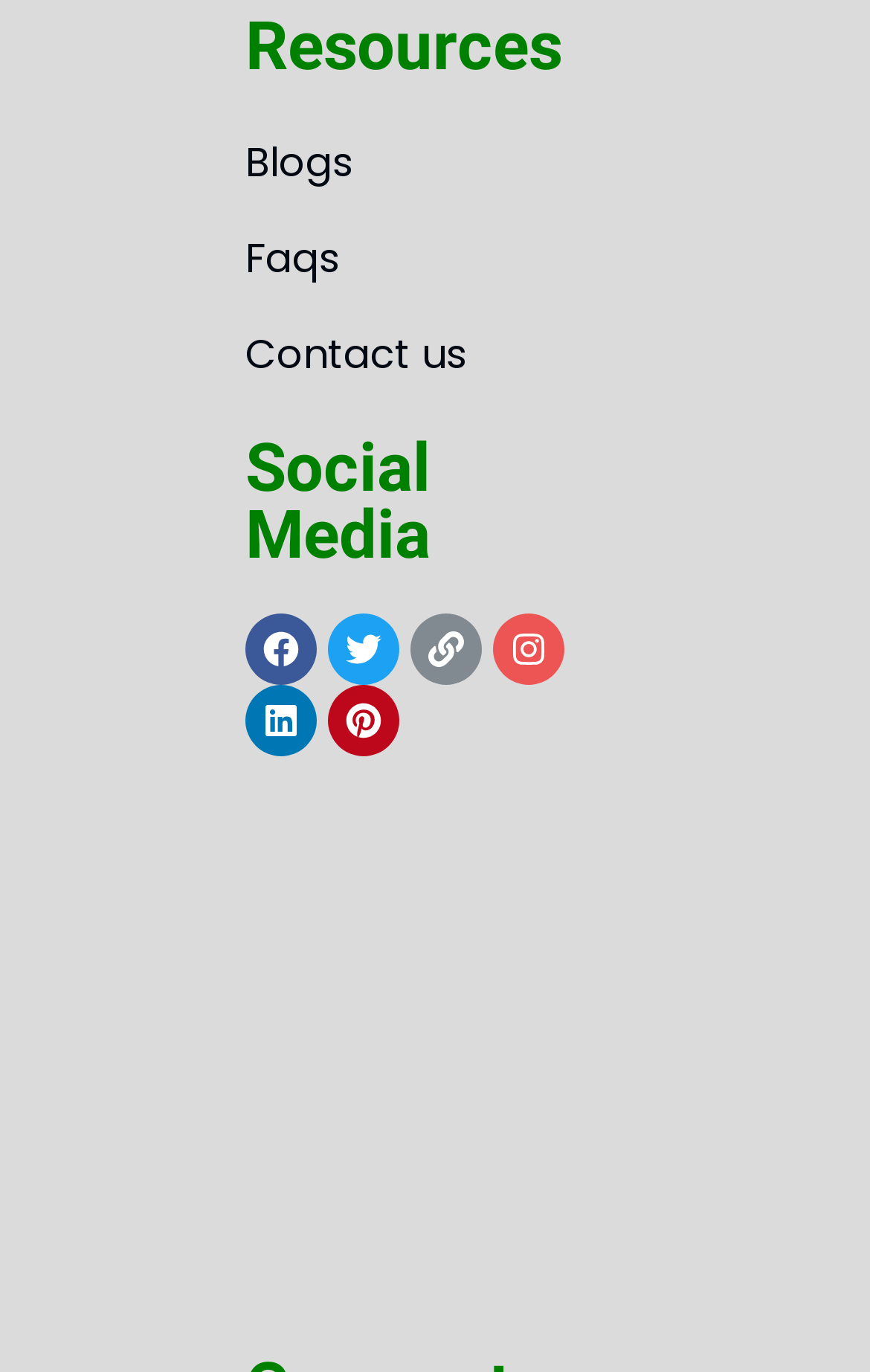Provide the bounding box coordinates of the area you need to click to execute the following instruction: "Learn about Digital Marketing Company".

[0.282, 0.809, 0.646, 0.85]